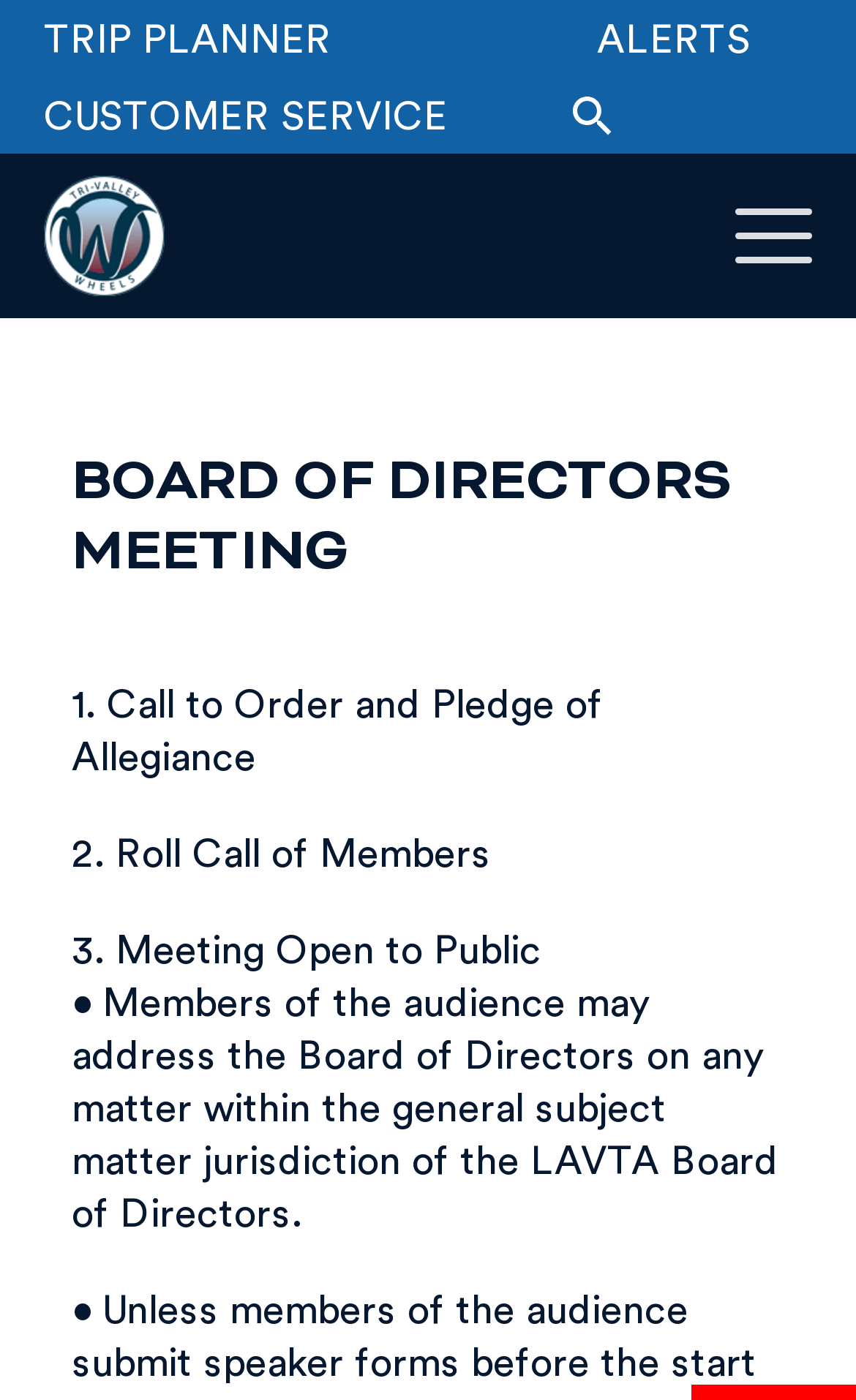What is the purpose of the search box?
Please craft a detailed and exhaustive response to the question.

I looked at the search box element at [0.051, 0.261, 0.487, 0.327] and its associated button at [0.564, 0.259, 0.949, 0.328]. The search box is likely used to search the website for specific content or information.